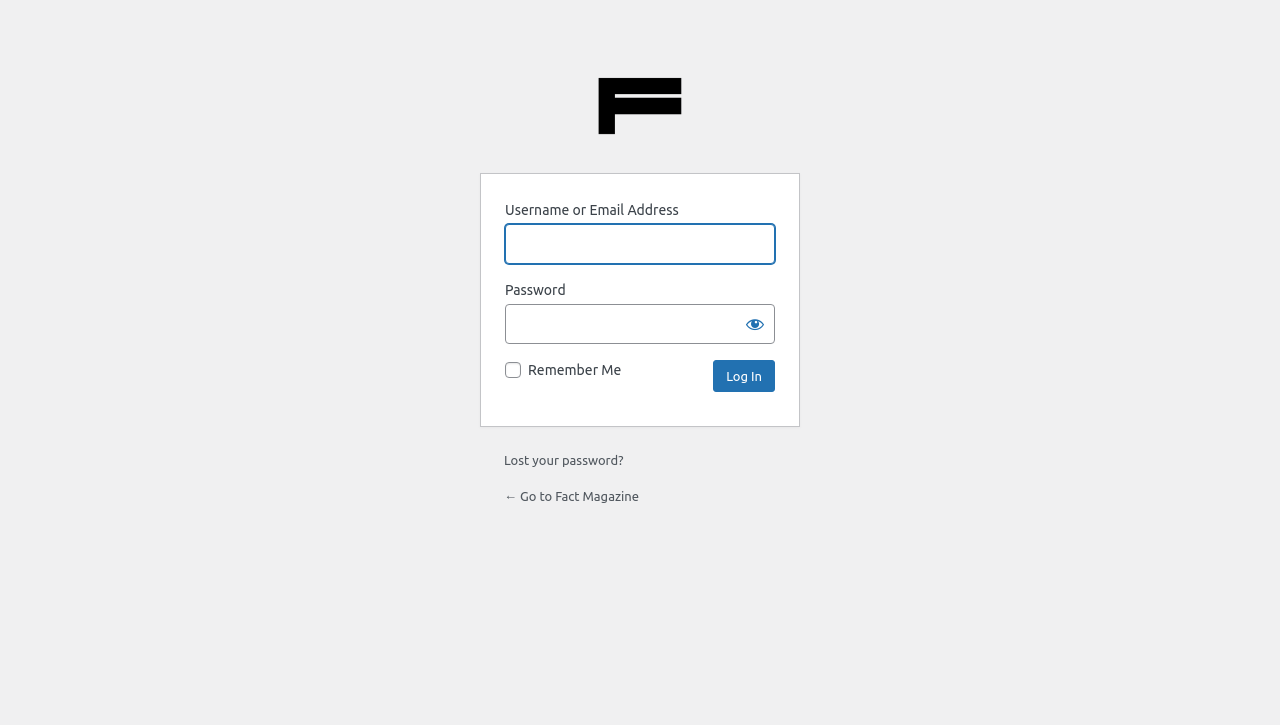Please answer the following question using a single word or phrase: 
What is the alternative to logging in on this webpage?

Go to Fact Magazine